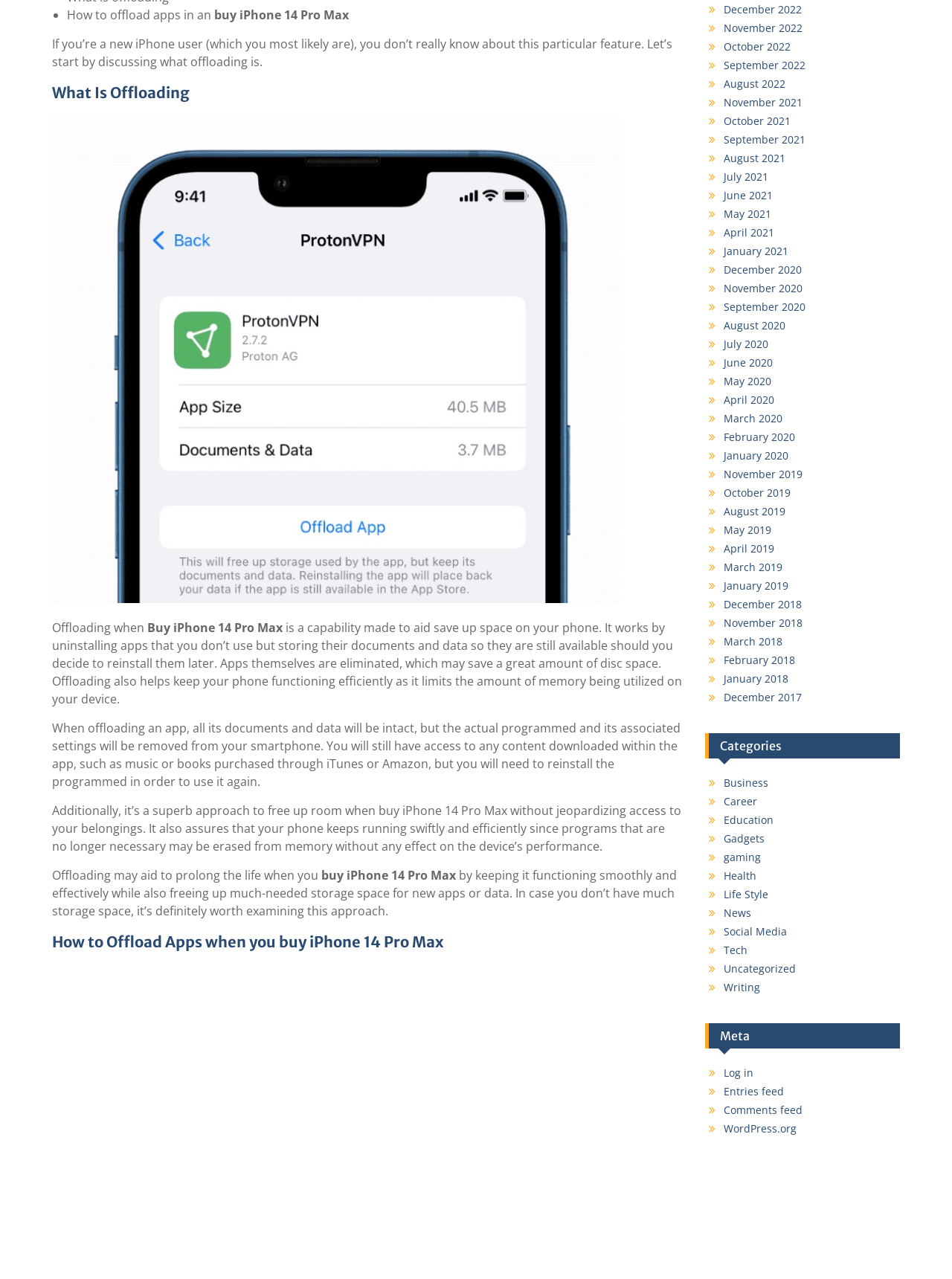From the webpage screenshot, predict the bounding box of the UI element that matches this description: "Life Style".

[0.76, 0.694, 0.807, 0.705]